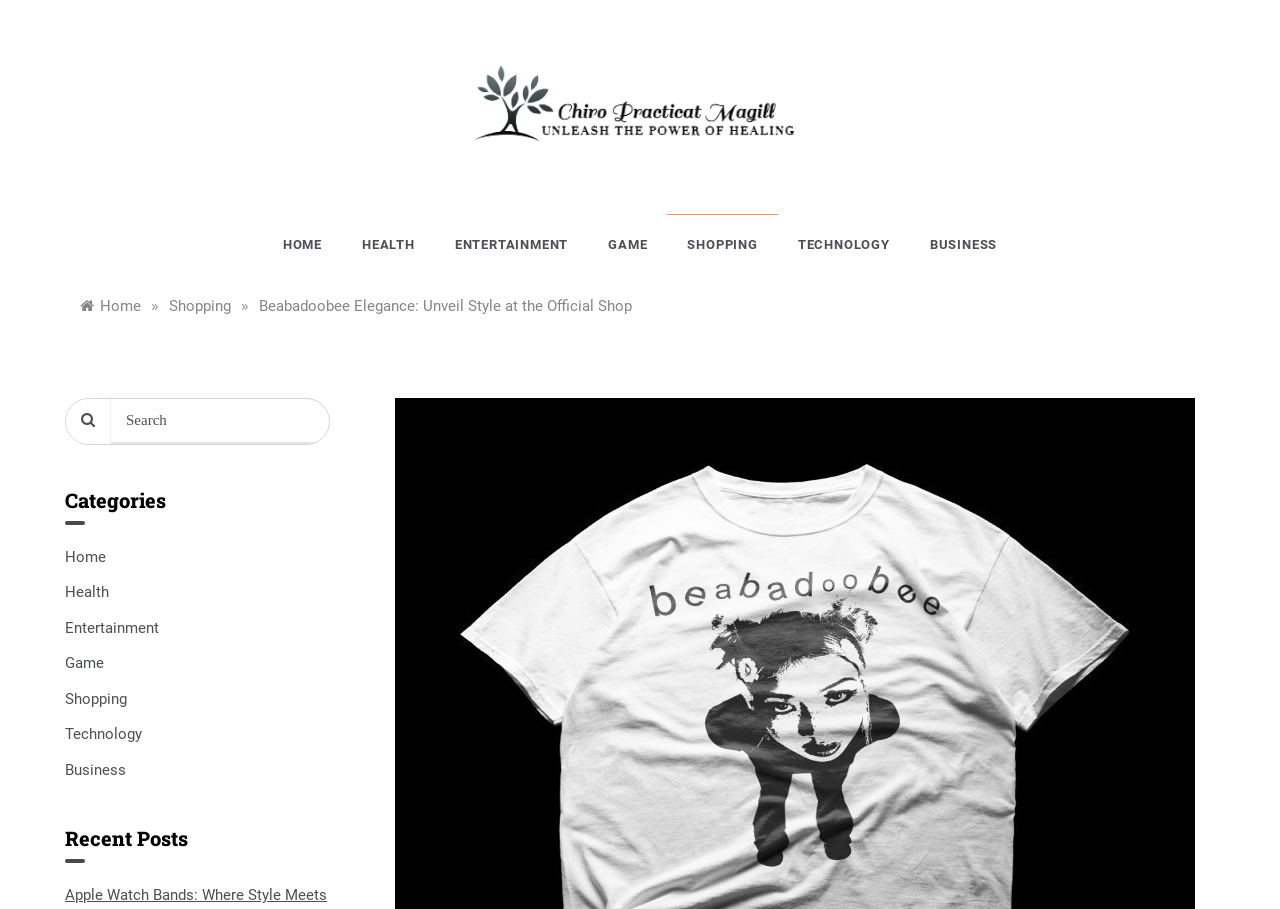What is the last link in the breadcrumb navigation?
Using the image, respond with a single word or phrase.

Beabadoobee Elegance: Unveil Style at the Official Shop